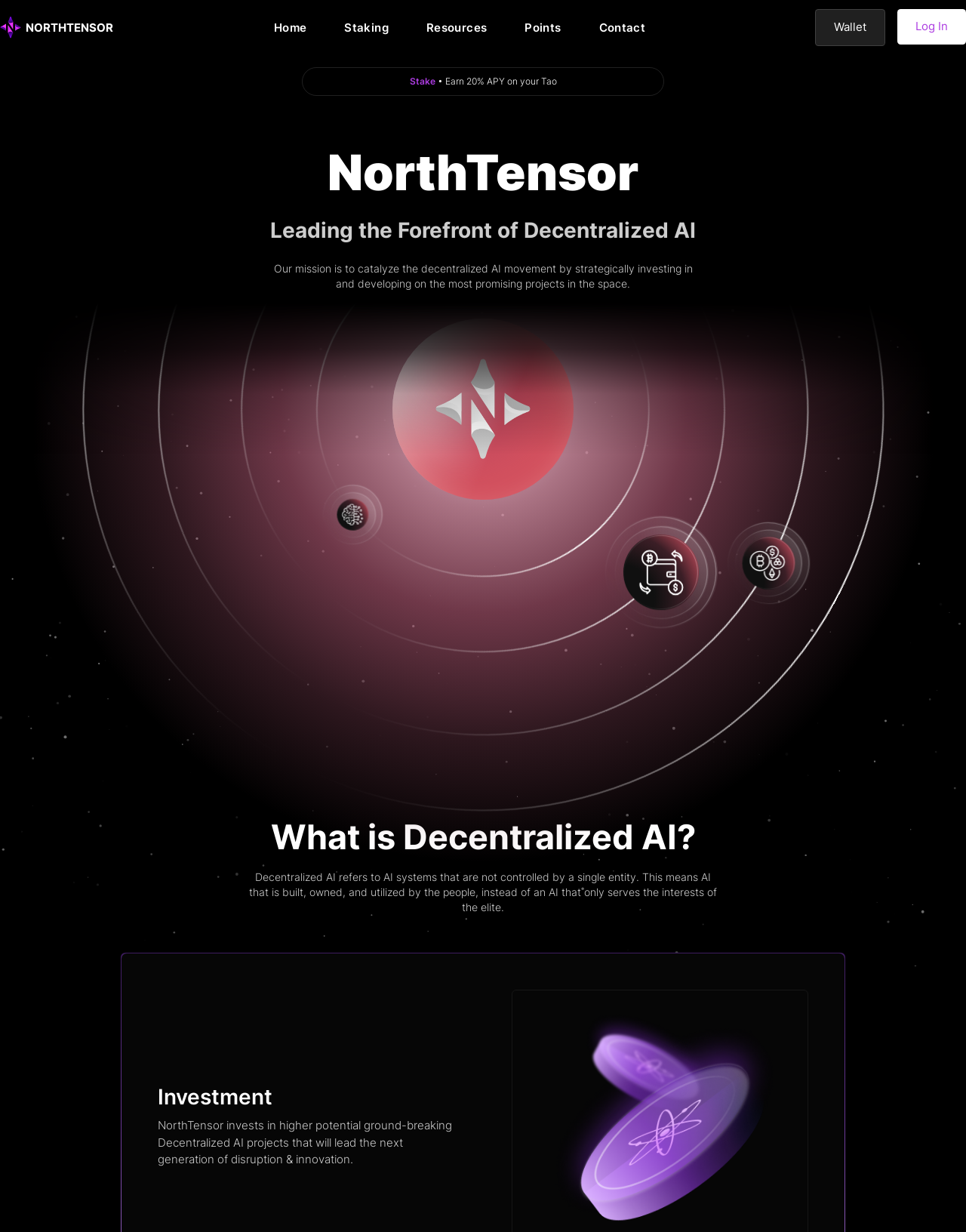Look at the image and write a detailed answer to the question: 
What is the purpose of NorthTensor?

The purpose of NorthTensor can be inferred from the text 'Our mission is to catalyze the decentralized AI movement...' which suggests that the company aims to promote and develop decentralized AI systems.